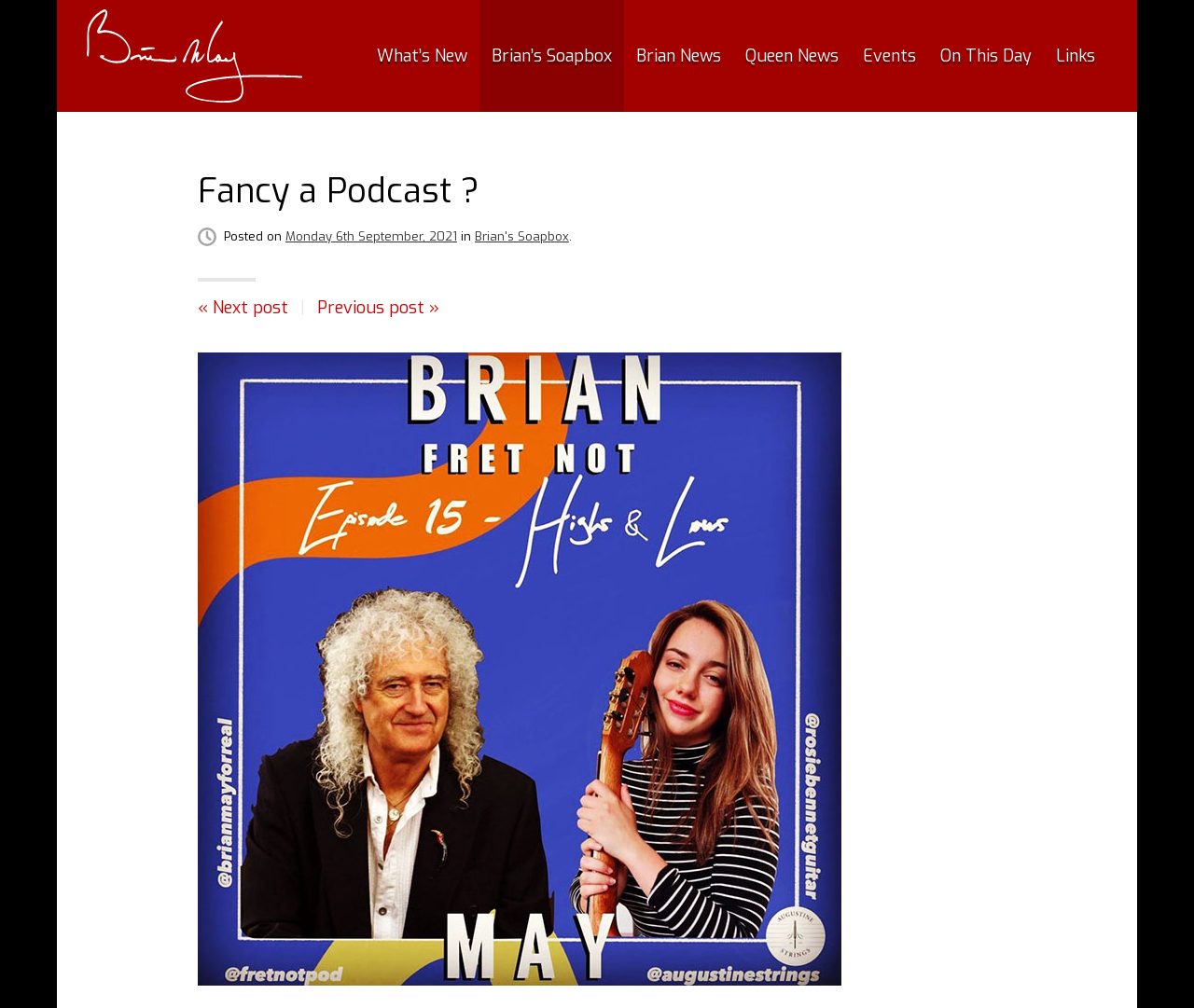Determine the heading of the webpage and extract its text content.

Fancy a Podcast ?